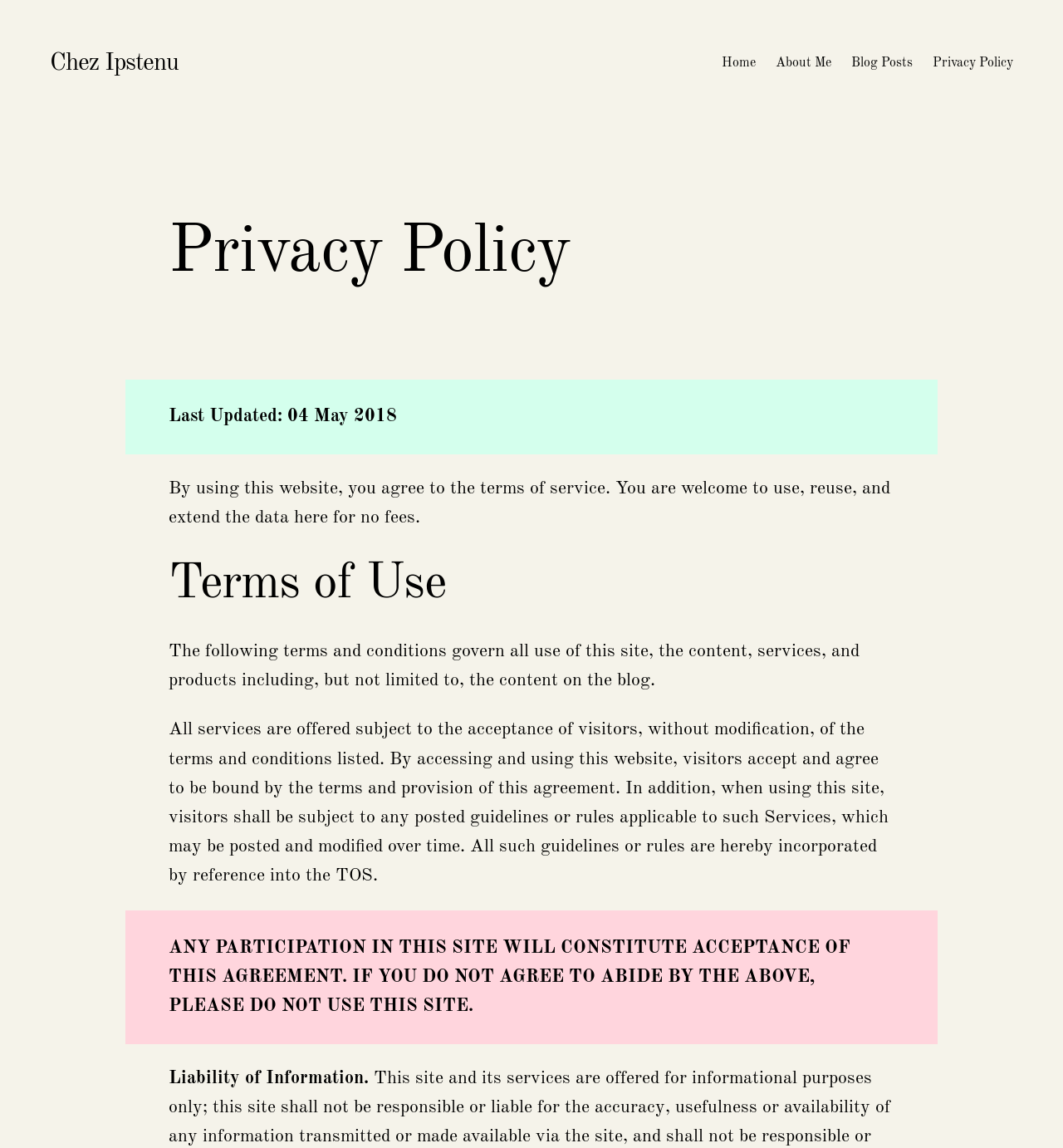What is the purpose of the website?
Answer the question with as much detail as possible.

I inferred the purpose of the website by reading the static text element that says 'You are welcome to use, reuse, and extend the data here for no fees.' This suggests that the website is intended to provide data for users to utilize in some way.